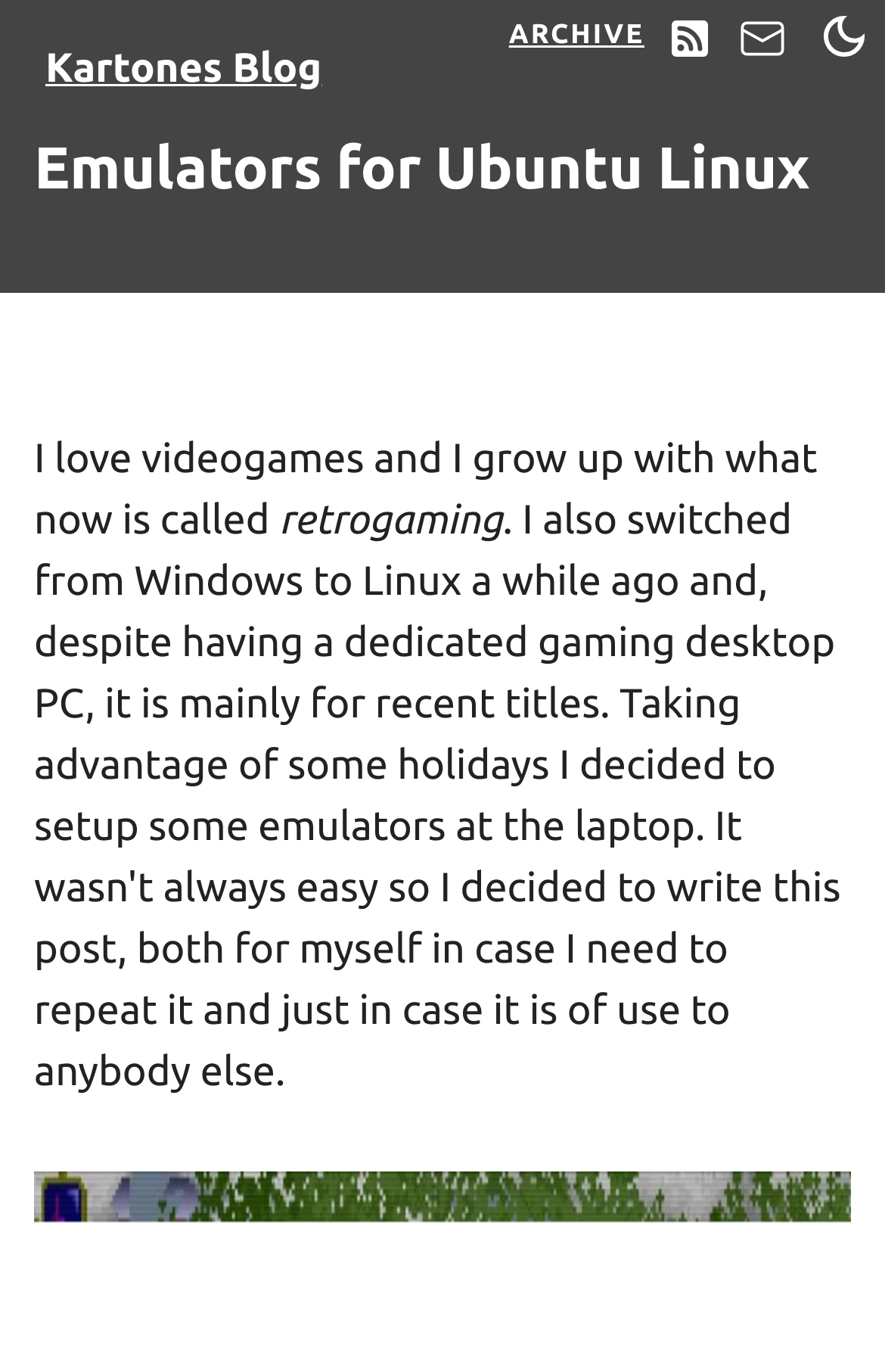What is the main heading displayed on the webpage? Please provide the text.

Emulators for Ubuntu Linux